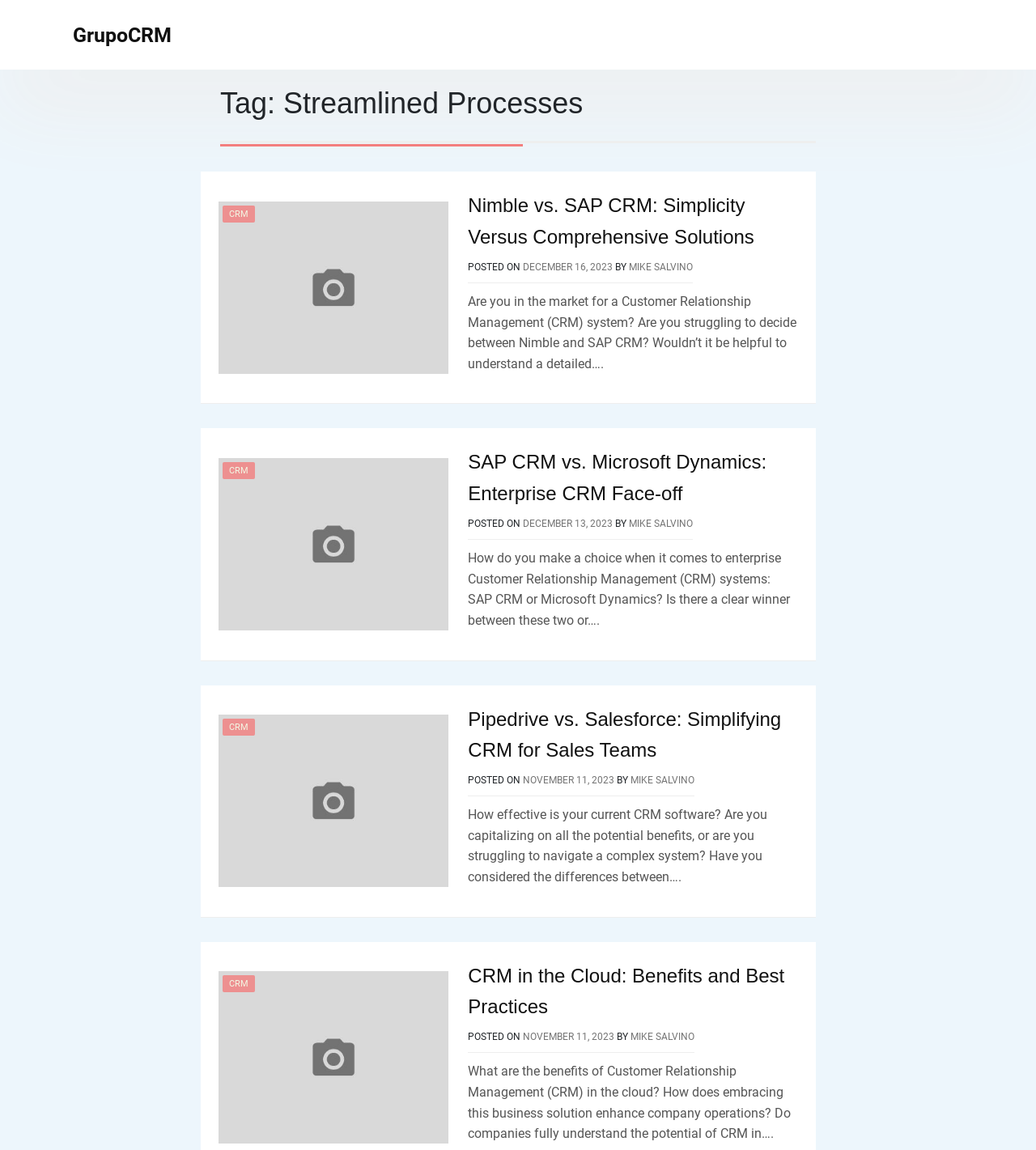Who is the author of the second article?
Give a detailed explanation using the information visible in the image.

The second article is about SAP CRM vs. Microsoft Dynamics, and the author of this article is MIKE SALVINO, as indicated by the 'BY' label next to the author's name.